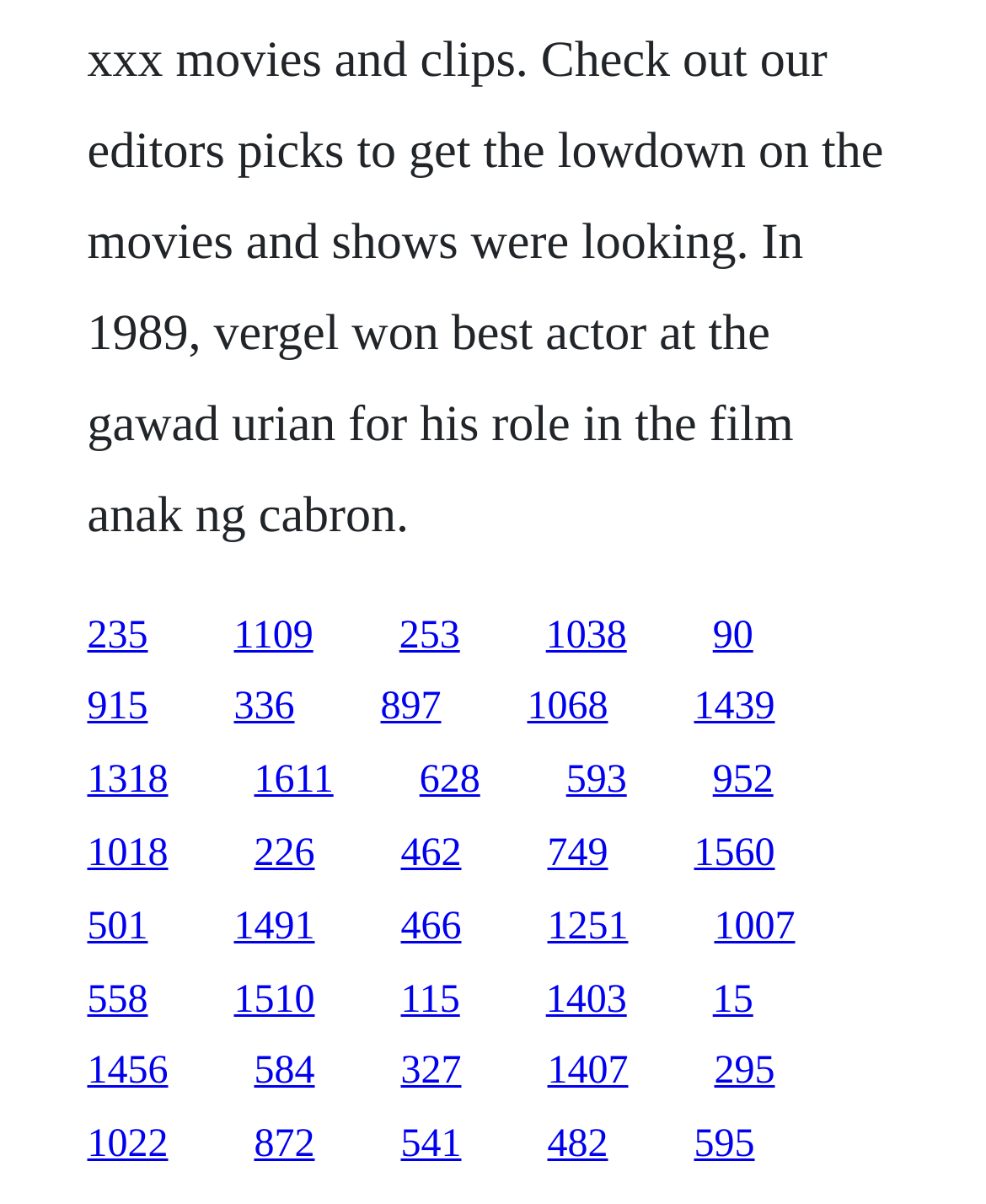Determine the bounding box coordinates of the region to click in order to accomplish the following instruction: "click the first link". Provide the coordinates as four float numbers between 0 and 1, specifically [left, top, right, bottom].

[0.088, 0.51, 0.15, 0.545]